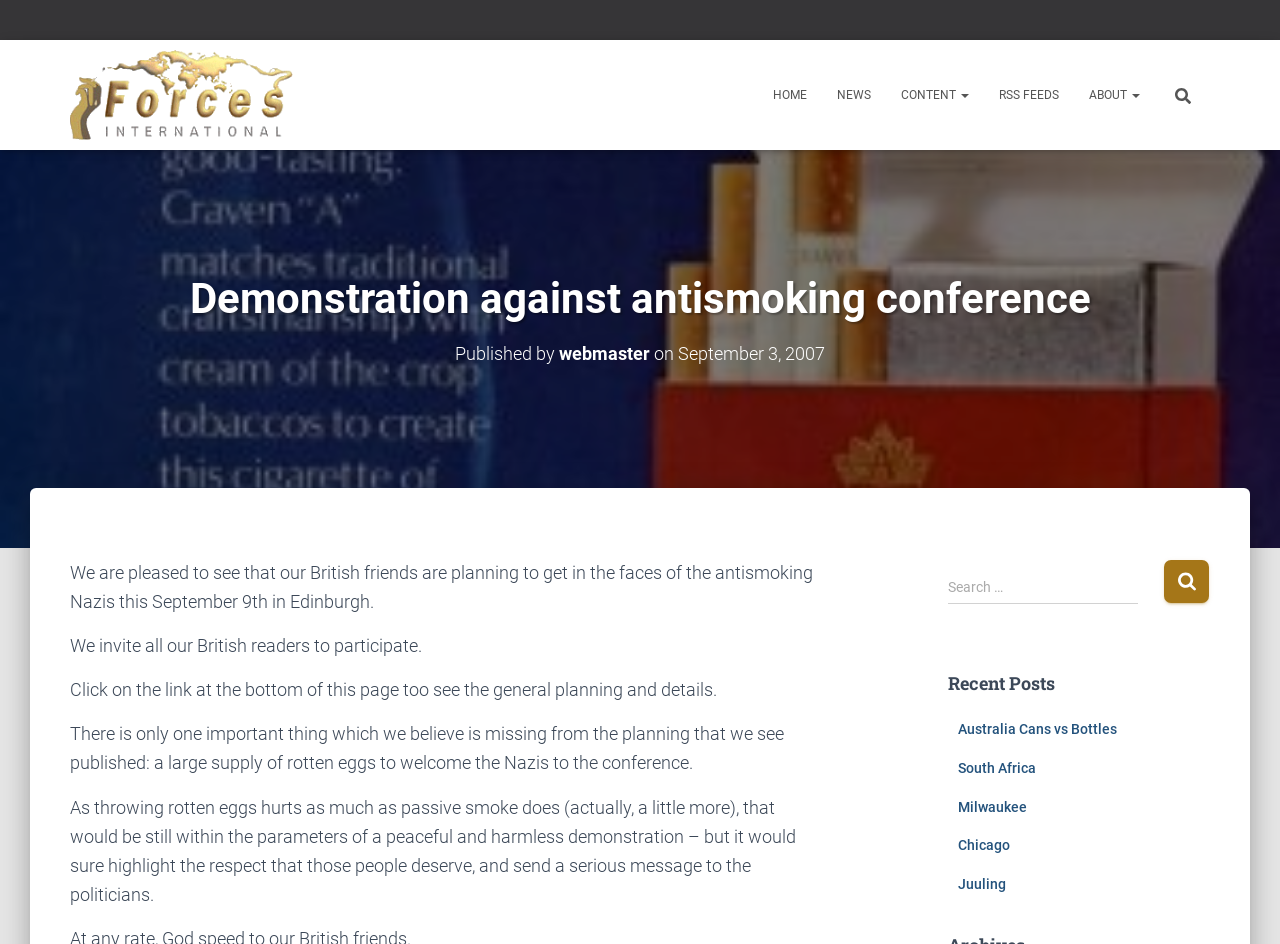Give a detailed explanation of the elements present on the webpage.

The webpage appears to be a blog or news article page from Forces International, with a focus on anti-smoking issues. At the top left, there is a logo image and a link to the Forces International homepage. To the right of the logo, there is a navigation menu with links to HOME, NEWS, CONTENT, RSS FEEDS, and ABOUT.

Below the navigation menu, there is a search bar with a search icon and a button to submit the search query. Next to the search bar, there is a link to an unknown webpage.

The main content of the page is a news article or blog post titled "Demonstration against antismoking conference" with a publication date of September 3, 2007. The article is written by "webmaster" and has a few paragraphs of text. The text discusses a planned demonstration against an antismoking conference in Edinburgh and invites British readers to participate. The article also mentions the need for a large supply of rotten eggs to welcome the conference attendees.

Below the article, there is a section titled "Recent Posts" with links to five recent articles, including "Australia Cans vs Bottles", "South Africa", "Milwaukee", "Chicago", and "Juuling".